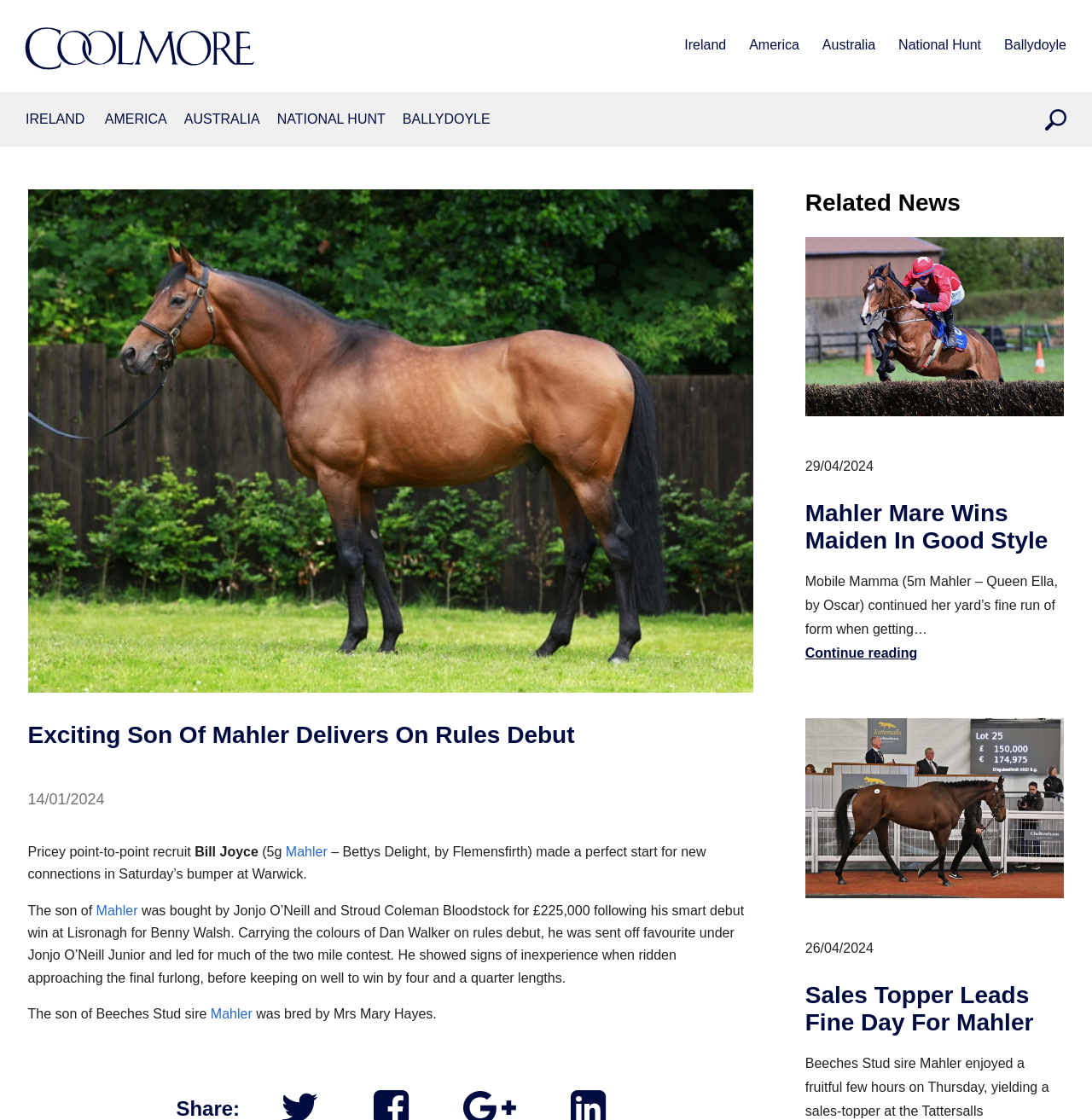Find and extract the text of the primary heading on the webpage.

Exciting Son Of Mahler Delivers On Rules Debut